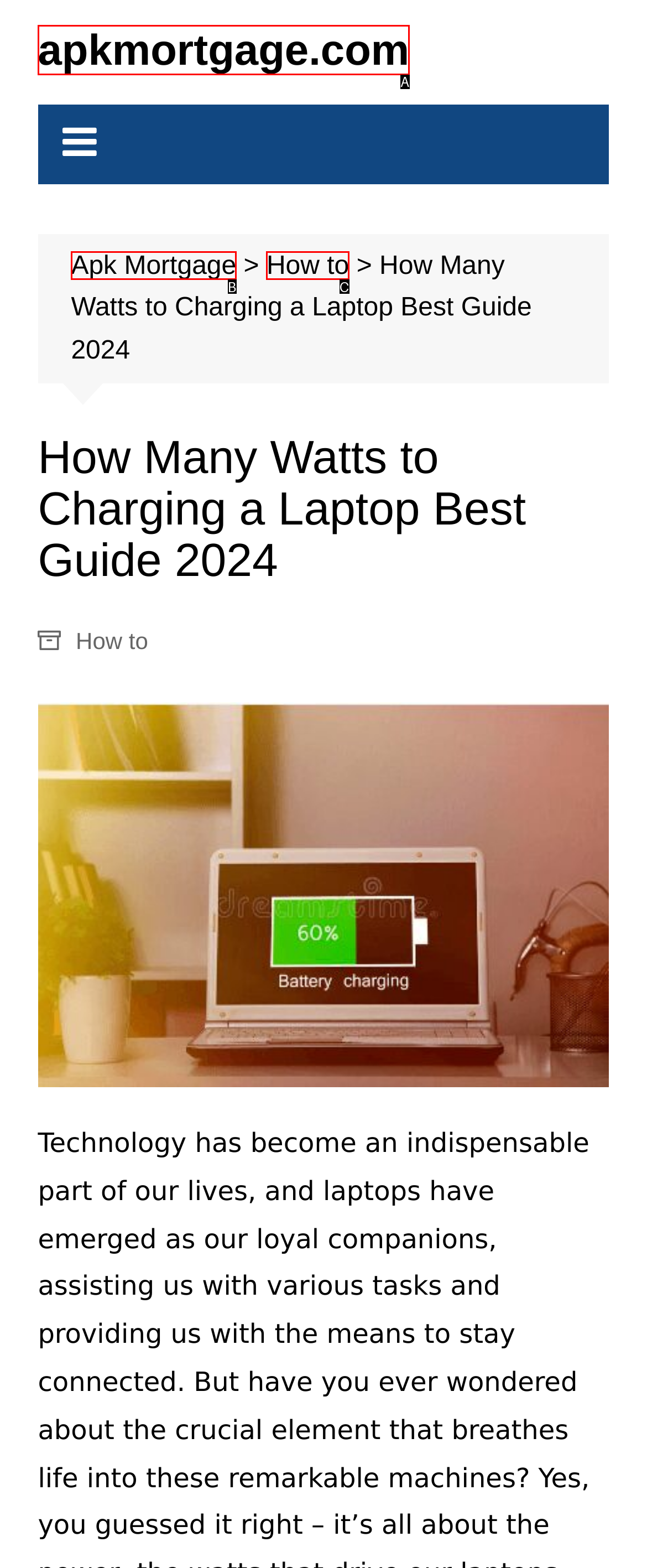Select the letter of the HTML element that best fits the description: apkmortgage.com
Answer with the corresponding letter from the provided choices.

A